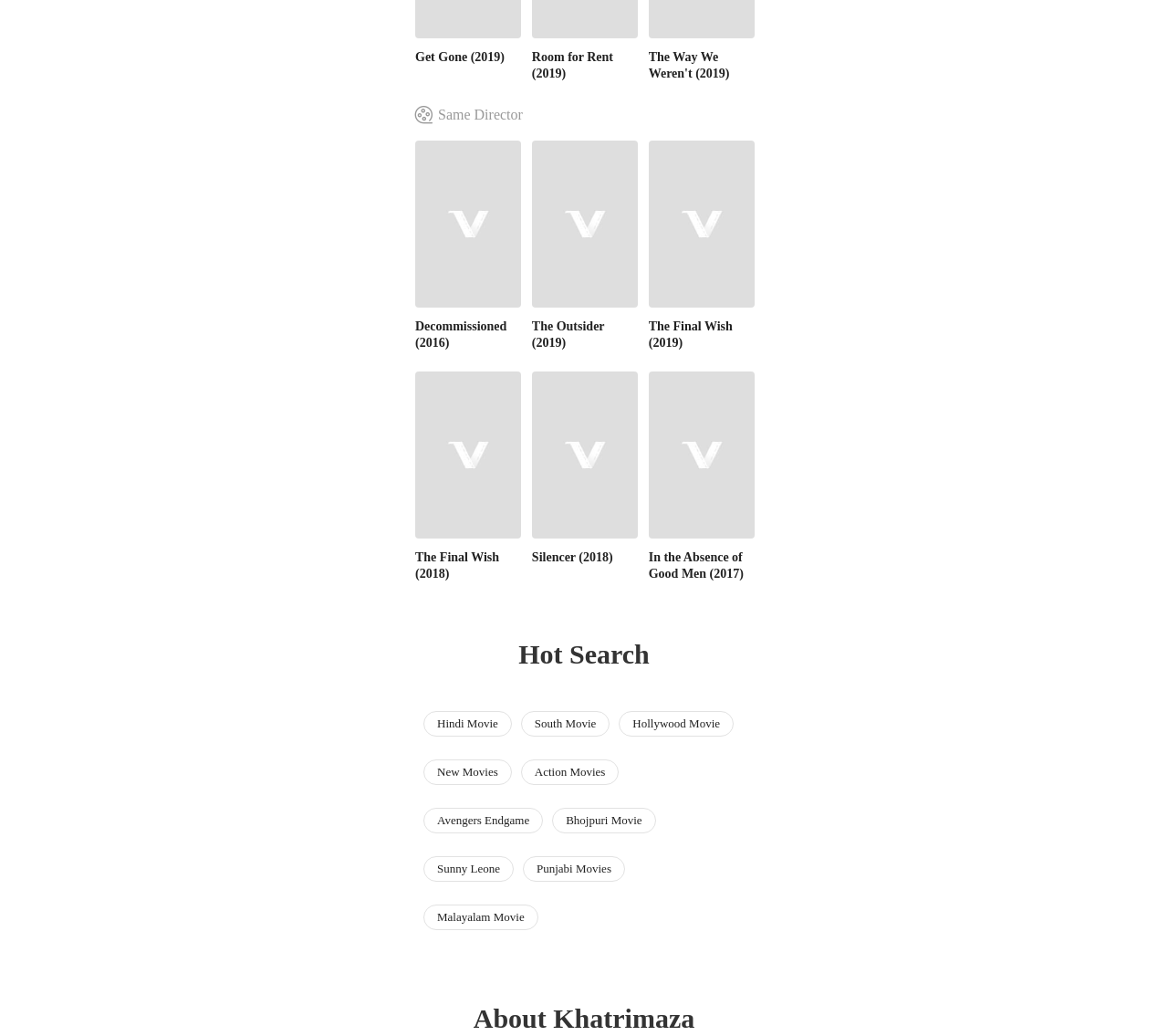Please respond to the question using a single word or phrase:
Is the image of 'The Outsider (2019)' above or below 'The Final Wish (2019)'?

above